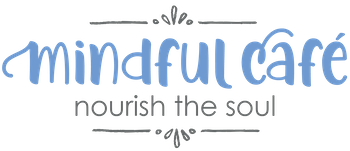Describe the image thoroughly, including all noticeable details.

The image features the logo of "mindful café," designed with a soothing aesthetic that reflects the café's purpose of promoting well-being. The name "mindful café" is presented in a playful, elegant font colored in a calming blue, suggesting tranquility and mindfulness. Beneath the name, the phrase "nourish the soul" is elegantly inscribed in a simpler gray font, reinforcing the café's focus on nurturing both the body and spirit. This logo encapsulates the essence of the café, which aims to be a sanctuary for individuals seeking community and nourishment for both mental and physical health.